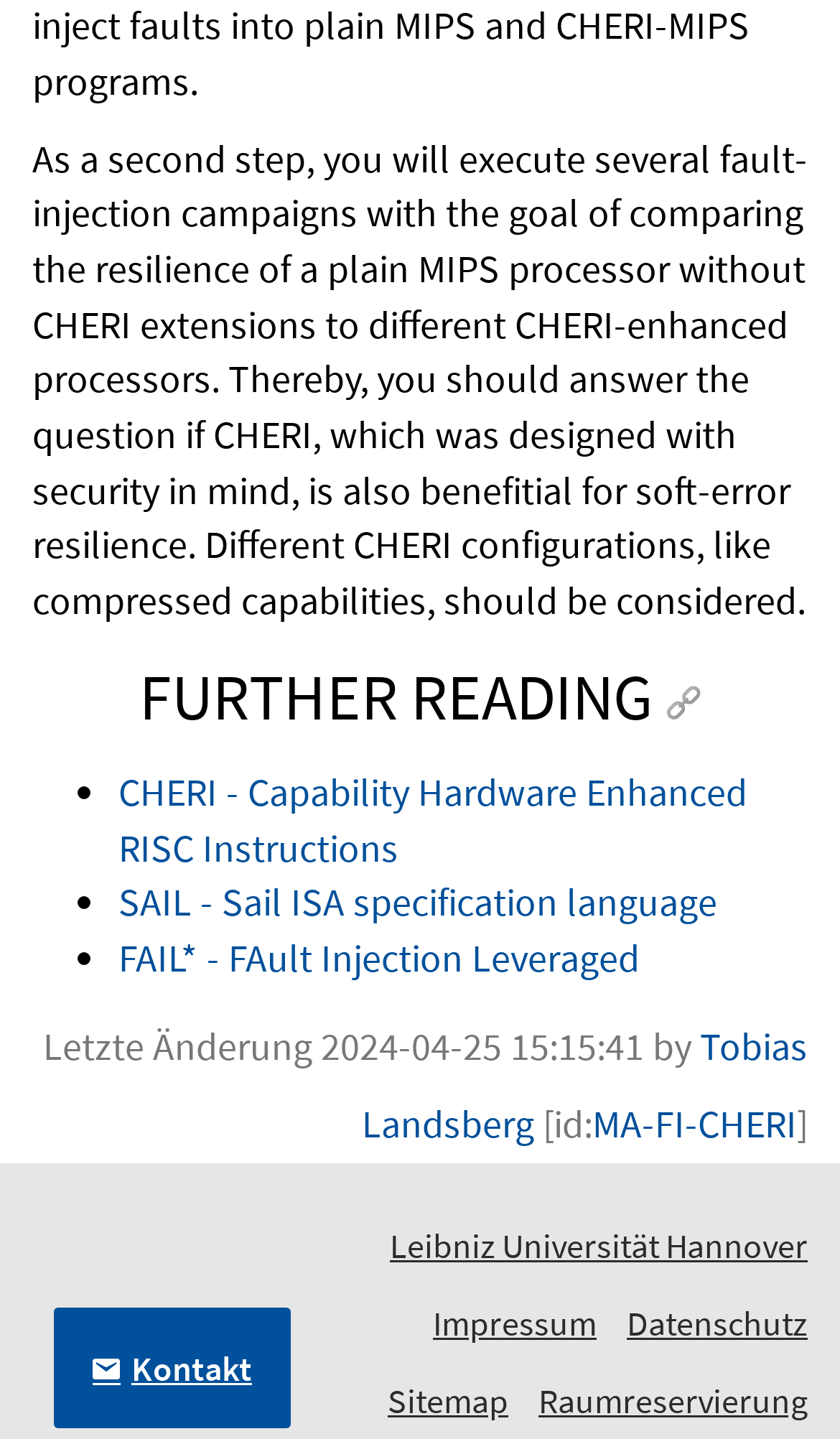Determine the bounding box coordinates for the HTML element mentioned in the following description: "Raumreservierung". The coordinates should be a list of four floats ranging from 0 to 1, represented as [left, top, right, bottom].

[0.641, 0.958, 0.962, 0.987]